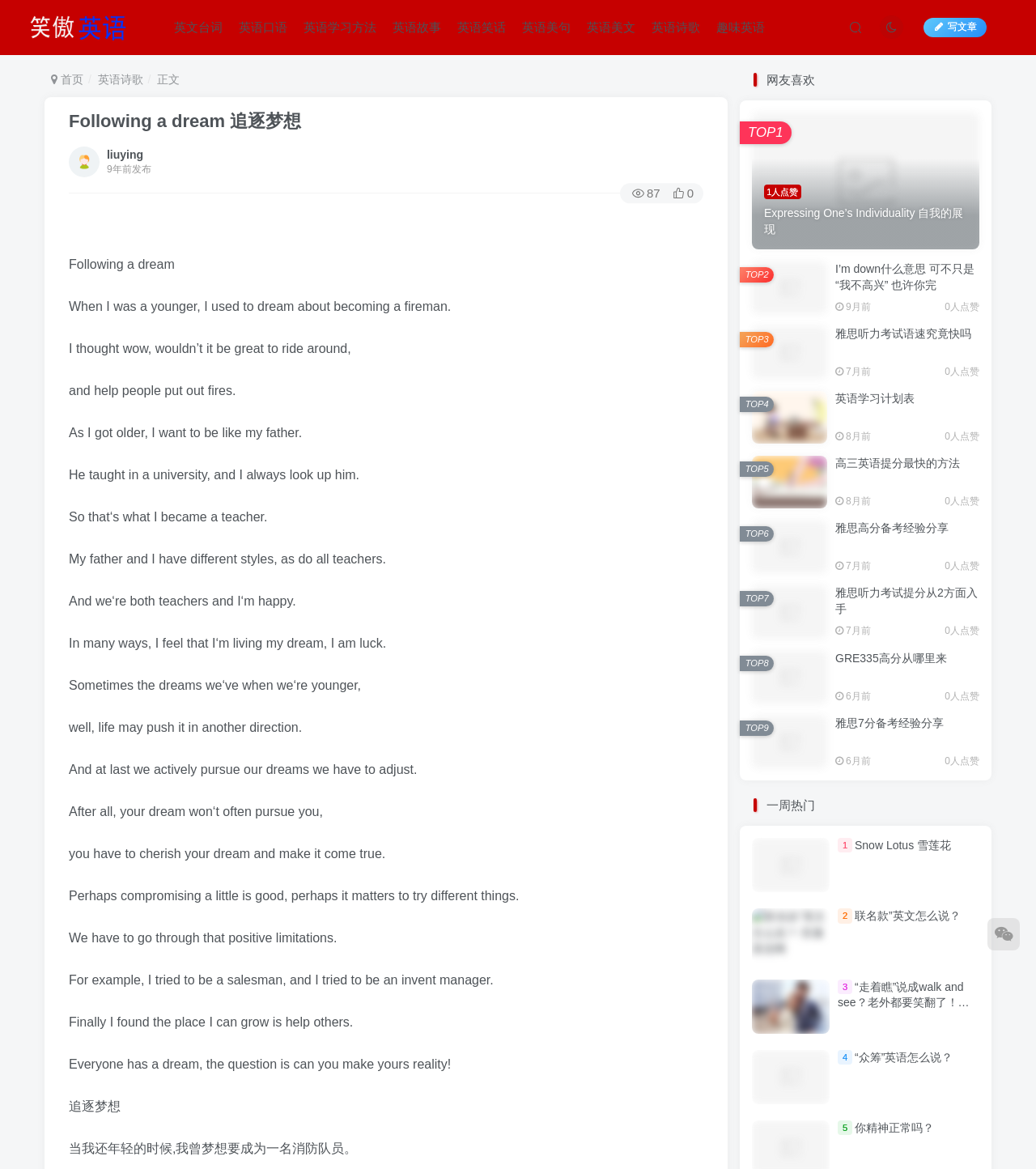Extract the bounding box coordinates for the described element: "I’m down什么意思 可不只是“我不高兴” 也许你完". The coordinates should be represented as four float numbers between 0 and 1: [left, top, right, bottom].

[0.806, 0.224, 0.941, 0.249]